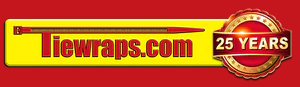Paint a vivid picture with your description of the image.

The image showcases a vibrant banner for Tiewraps.com, celebrating 25 years of service. The design features bold, red text on a bright yellow background, prominently displaying the website name "Tiewraps.com." A distinguished circular badge in the corner indicates the milestone anniversary with "25 YEARS" highlighted in contrasting colors. The overall layout emphasizes the brand's long-standing presence in the market, suggesting reliability and experience in providing high-quality tie wraps and related products. This celebratory graphic aims to attract customers' attention while reinforcing brand loyalty and trust.